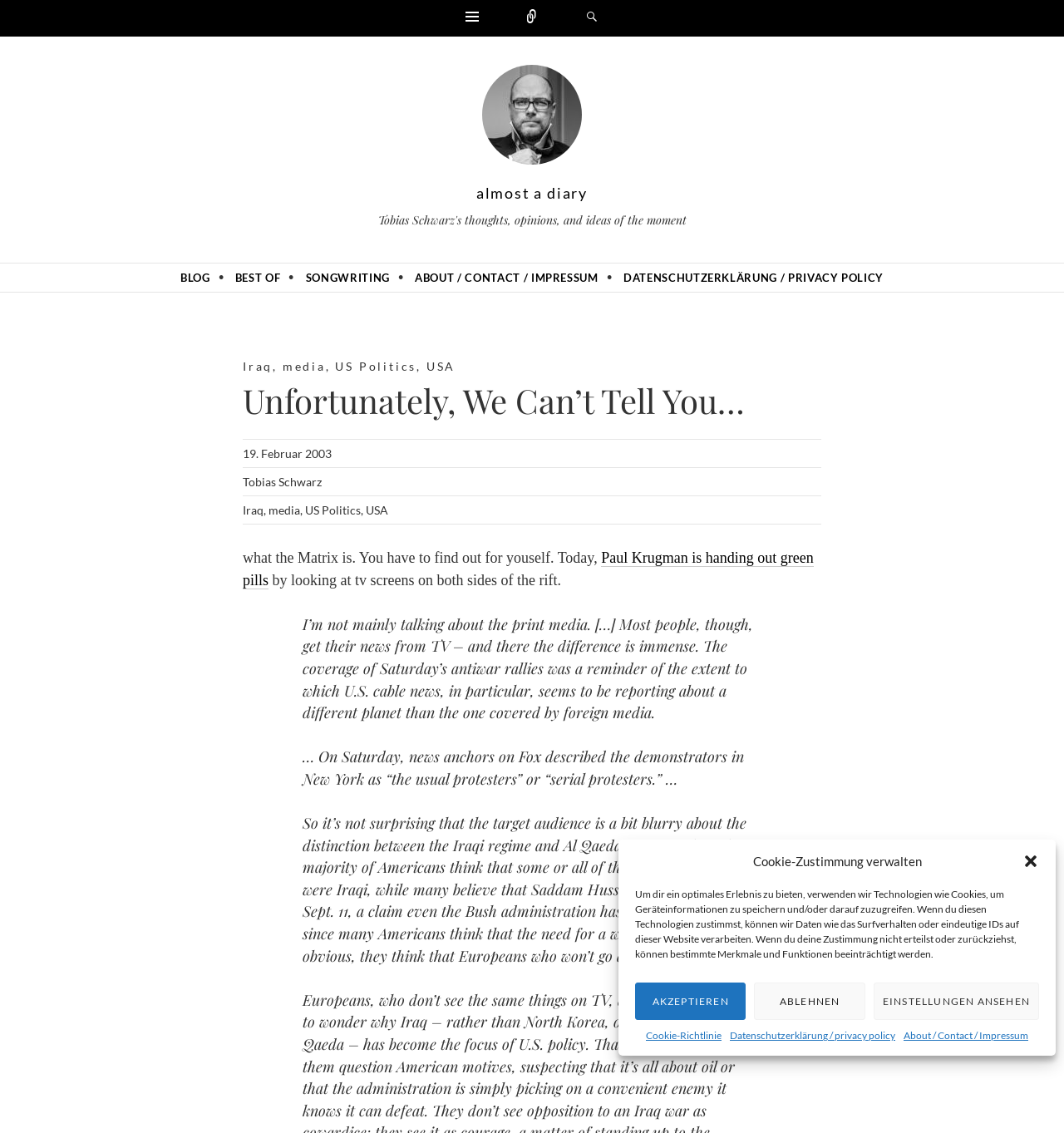Who is the author of the article?
Answer the question with a single word or phrase by looking at the picture.

Tobias Schwarz